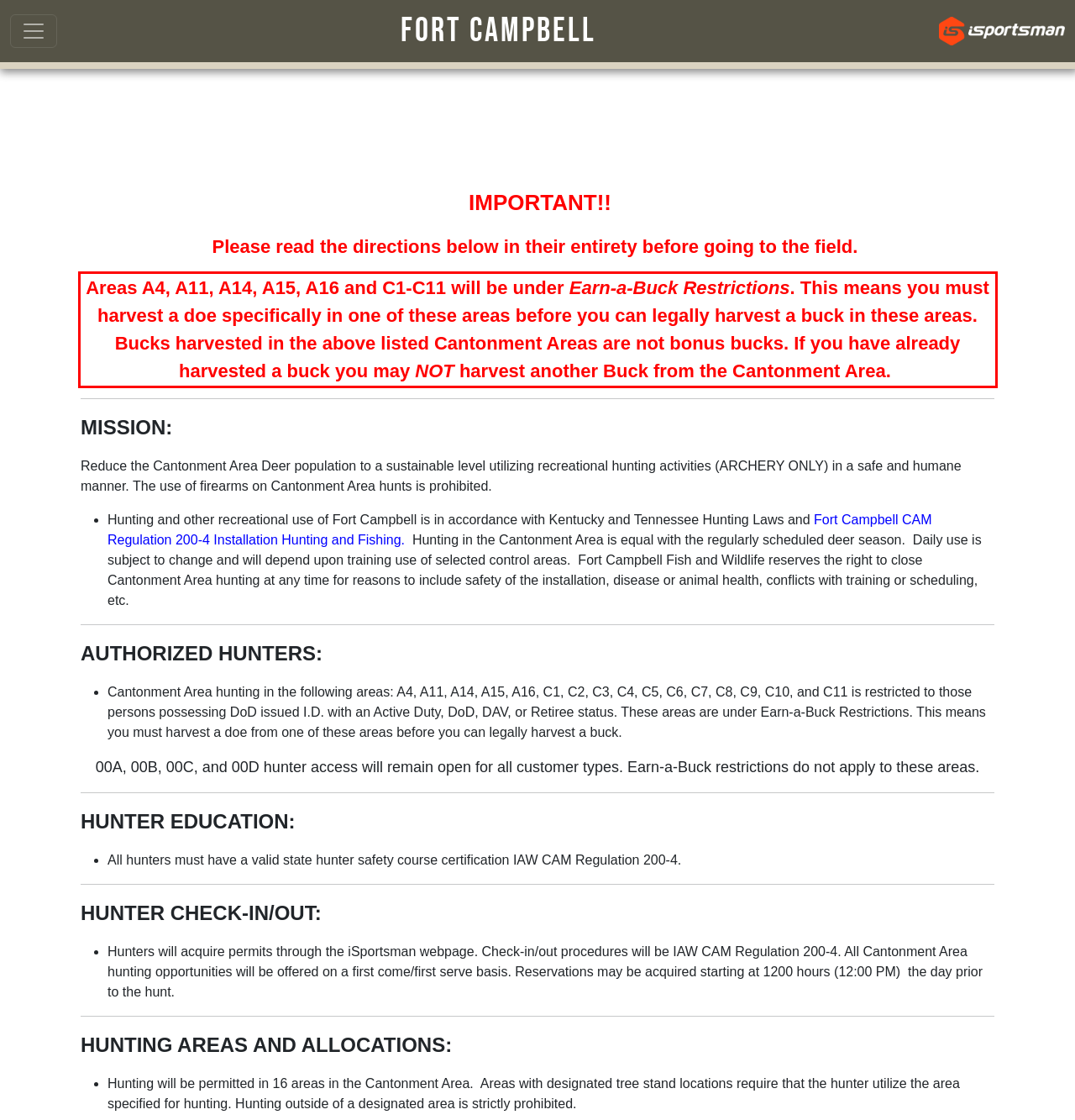You have a webpage screenshot with a red rectangle surrounding a UI element. Extract the text content from within this red bounding box.

Areas A4, A11, A14, A15, A16 and C1-C11 will be under Earn-a-Buck Restrictions. This means you must harvest a doe specifically in one of these areas before you can legally harvest a buck in these areas. Bucks harvested in the above listed Cantonment Areas are not bonus bucks. If you have already harvested a buck you may NOT harvest another Buck from the Cantonment Area.